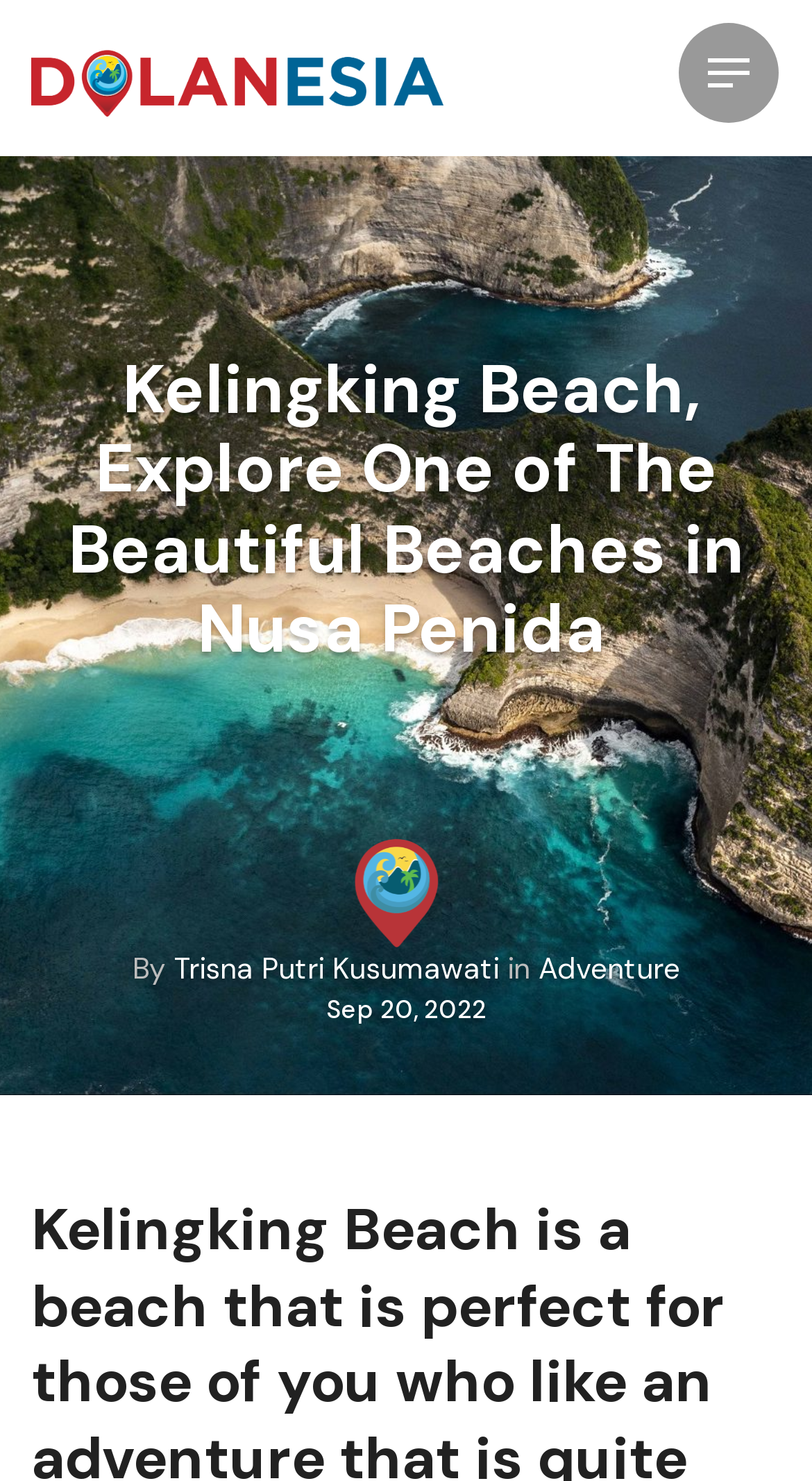Respond to the following query with just one word or a short phrase: 
What is the name of the author of the article?

Trisna Putri Kusumawati